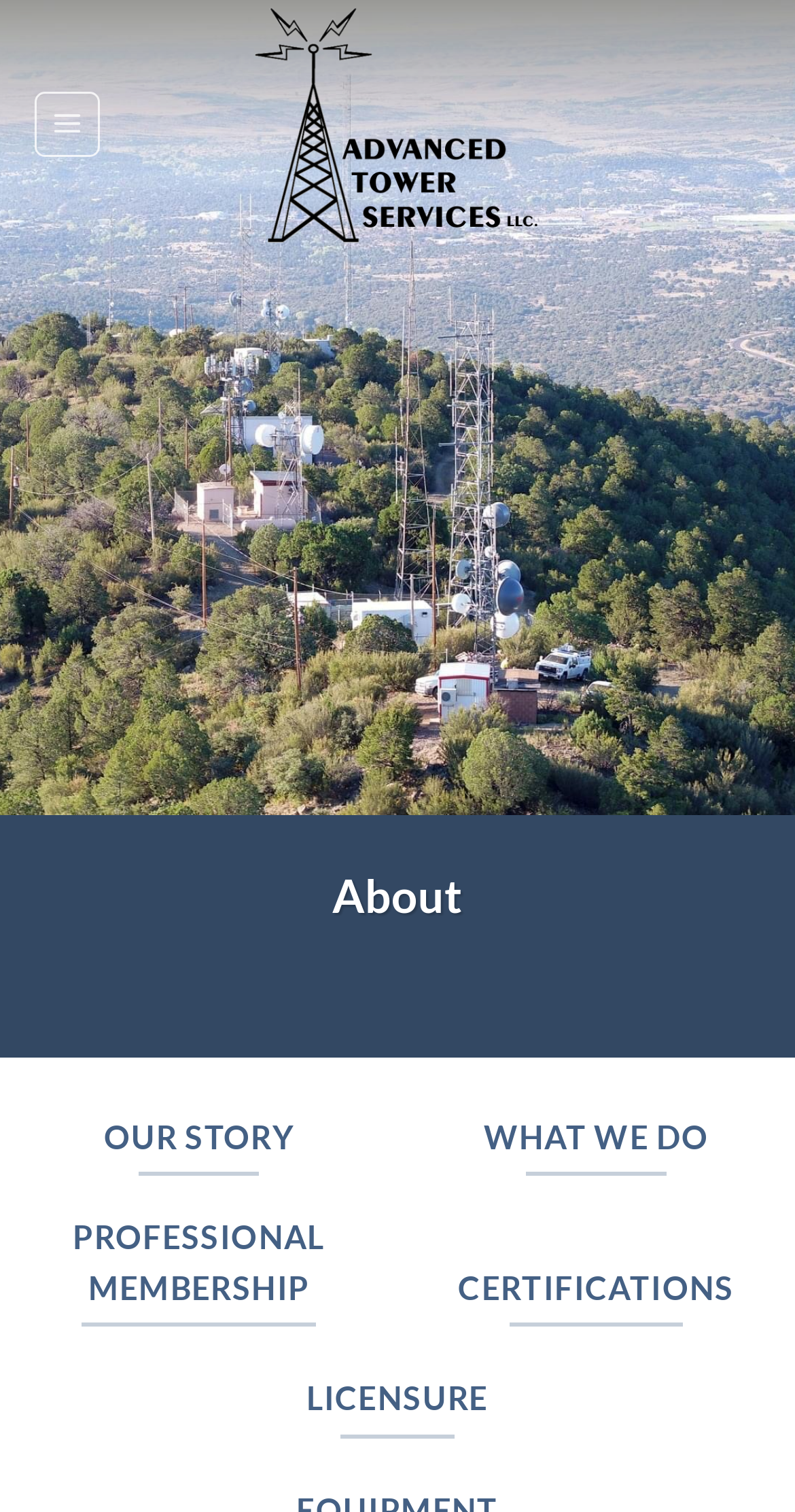Calculate the bounding box coordinates for the UI element based on the following description: "What we do". Ensure the coordinates are four float numbers between 0 and 1, i.e., [left, top, right, bottom].

[0.6, 0.727, 0.9, 0.779]